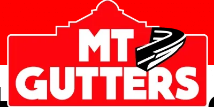Offer an in-depth caption of the image, mentioning all notable aspects.

The image features the logo of "MT Gutters," prominently displayed against a bright red background. The logo showcases the name "MT" in bold white letters, followed by the word "GUTTERS," which is also in white and features a distinctive curve, symbolizing the seamless nature of the gutter services offered. To the right of the name, there is a graphic element that resembles a stylized gutter, reinforcing the brand's focus on seamless gutter solutions. This logo is designed to convey a sense of reliability and professionalism, attracting customers seeking quality gutter services.